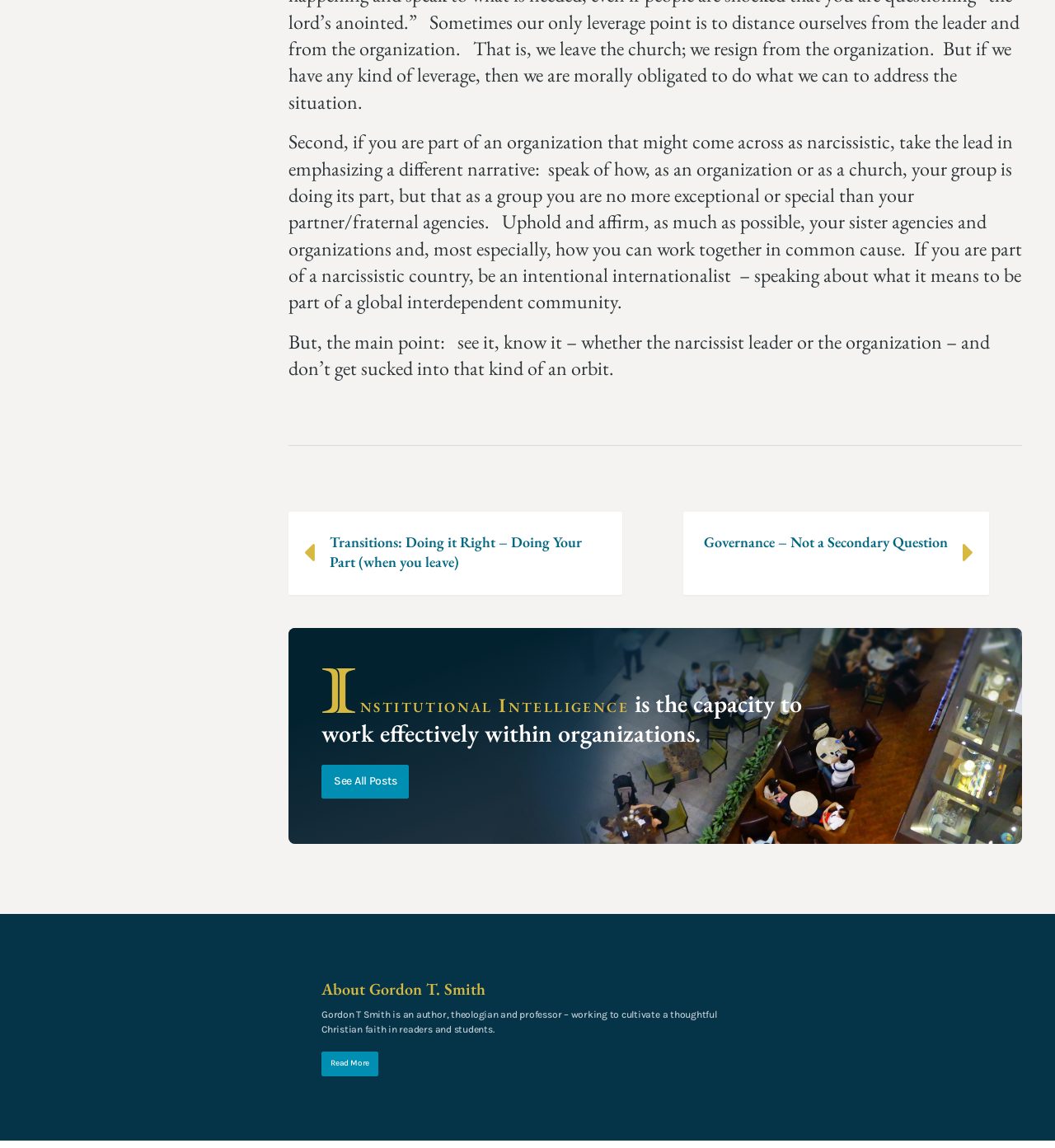Bounding box coordinates should be provided in the format (top-left x, top-left y, bottom-right x, bottom-right y) with all values between 0 and 1. Identify the bounding box for this UI element: See All Posts

[0.305, 0.666, 0.388, 0.696]